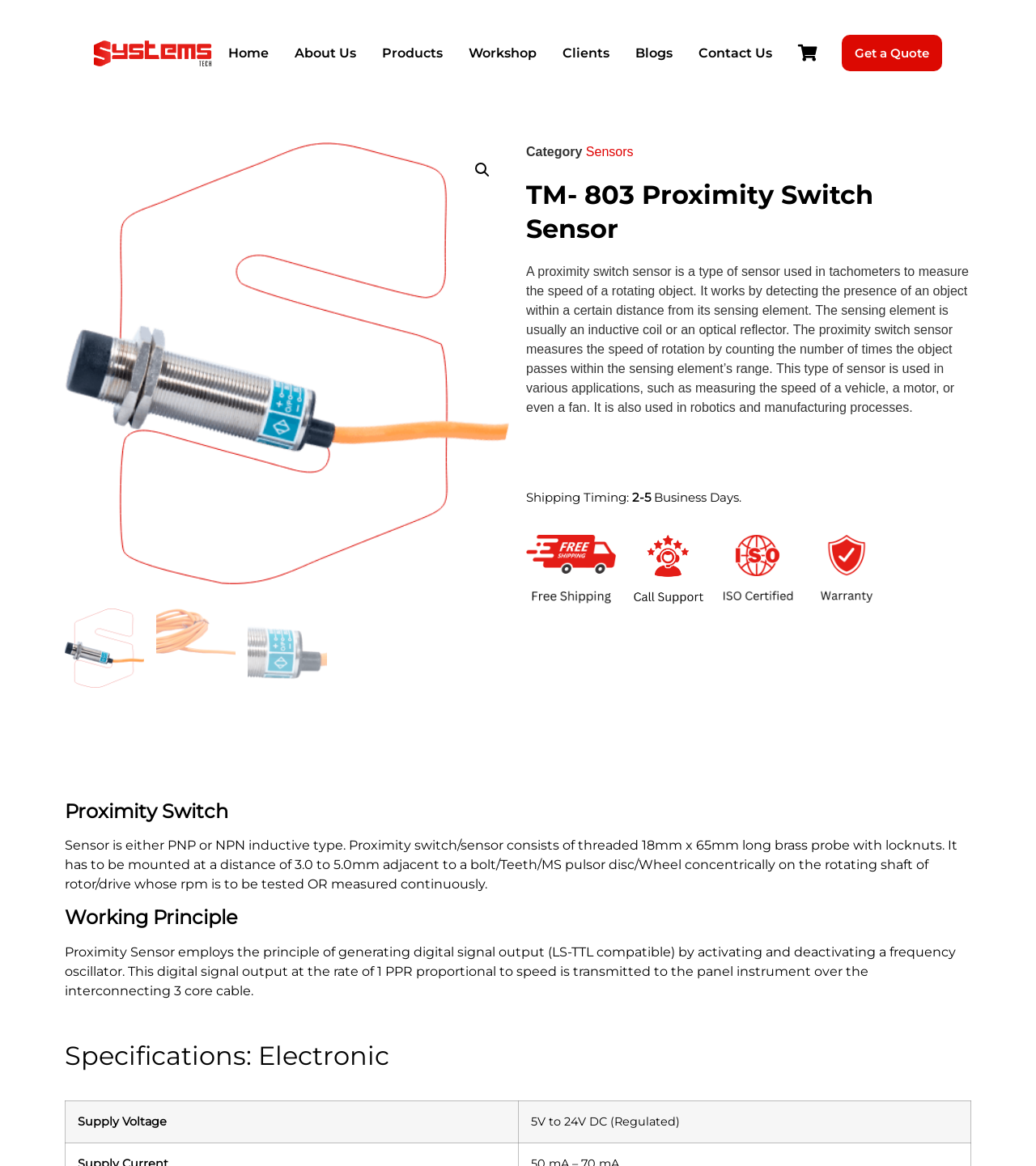From the webpage screenshot, predict the bounding box coordinates (top-left x, top-left y, bottom-right x, bottom-right y) for the UI element described here: Get a Quote

[0.812, 0.03, 0.909, 0.061]